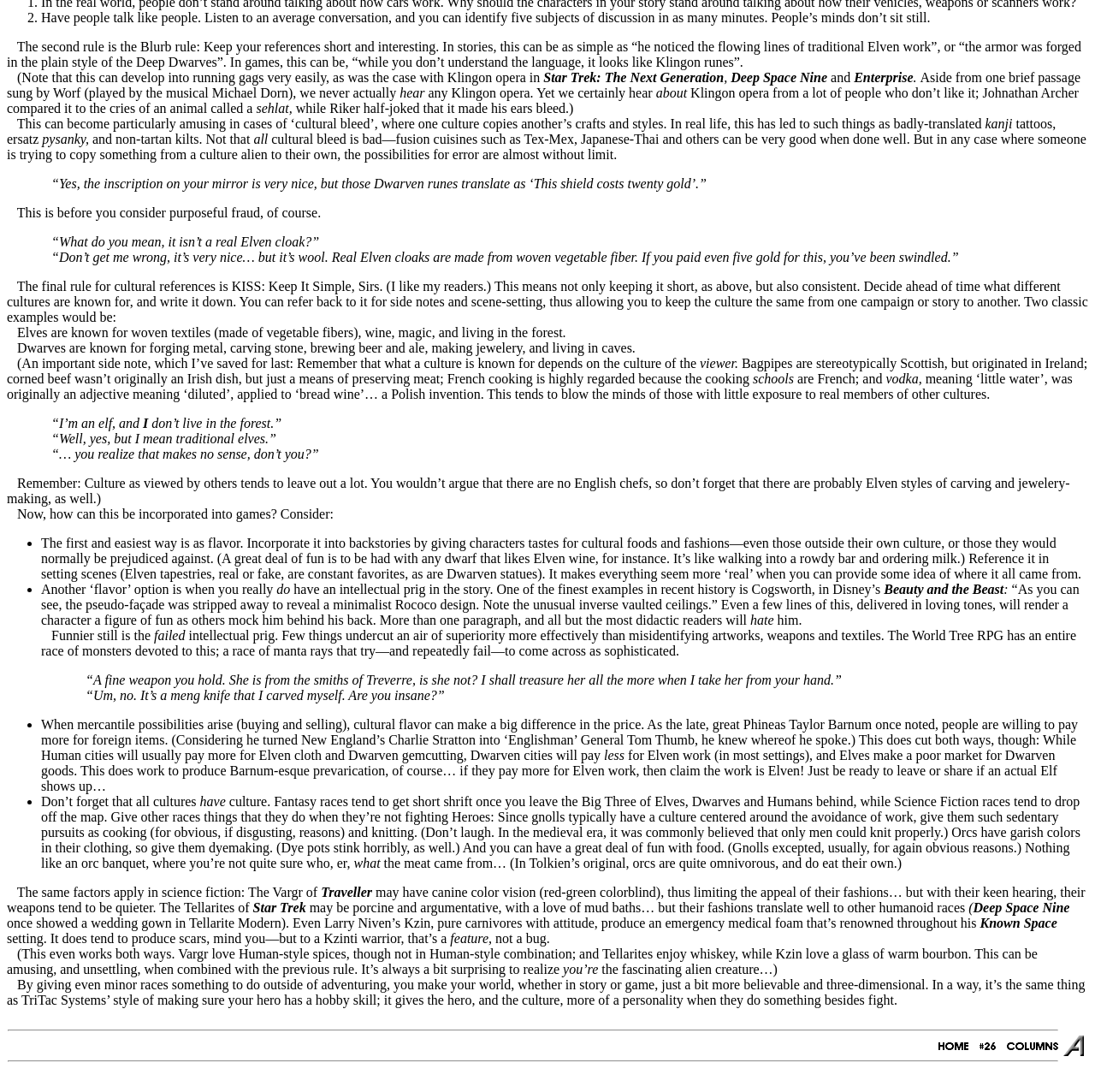Find the bounding box coordinates of the UI element according to this description: "alt="ANTHRO #26 Columns"".

[0.92, 0.951, 0.966, 0.964]